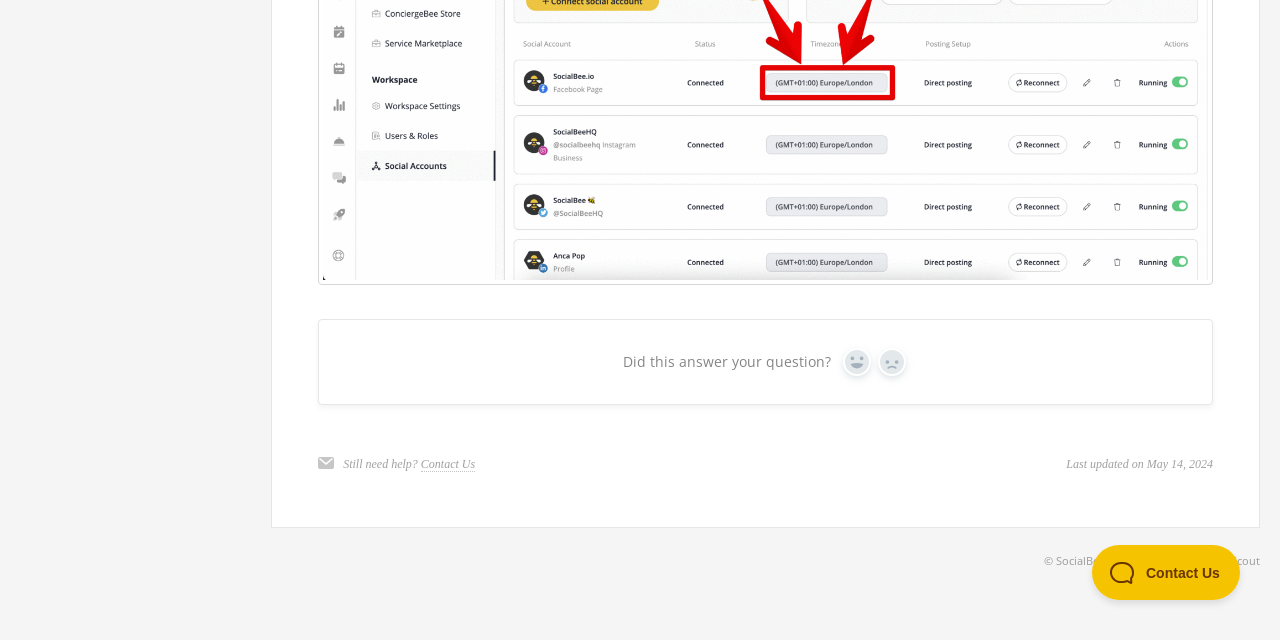Can you find the bounding box coordinates for the UI element given this description: "Contact Us"? Provide the coordinates as four float numbers between 0 and 1: [left, top, right, bottom].

[0.329, 0.714, 0.371, 0.737]